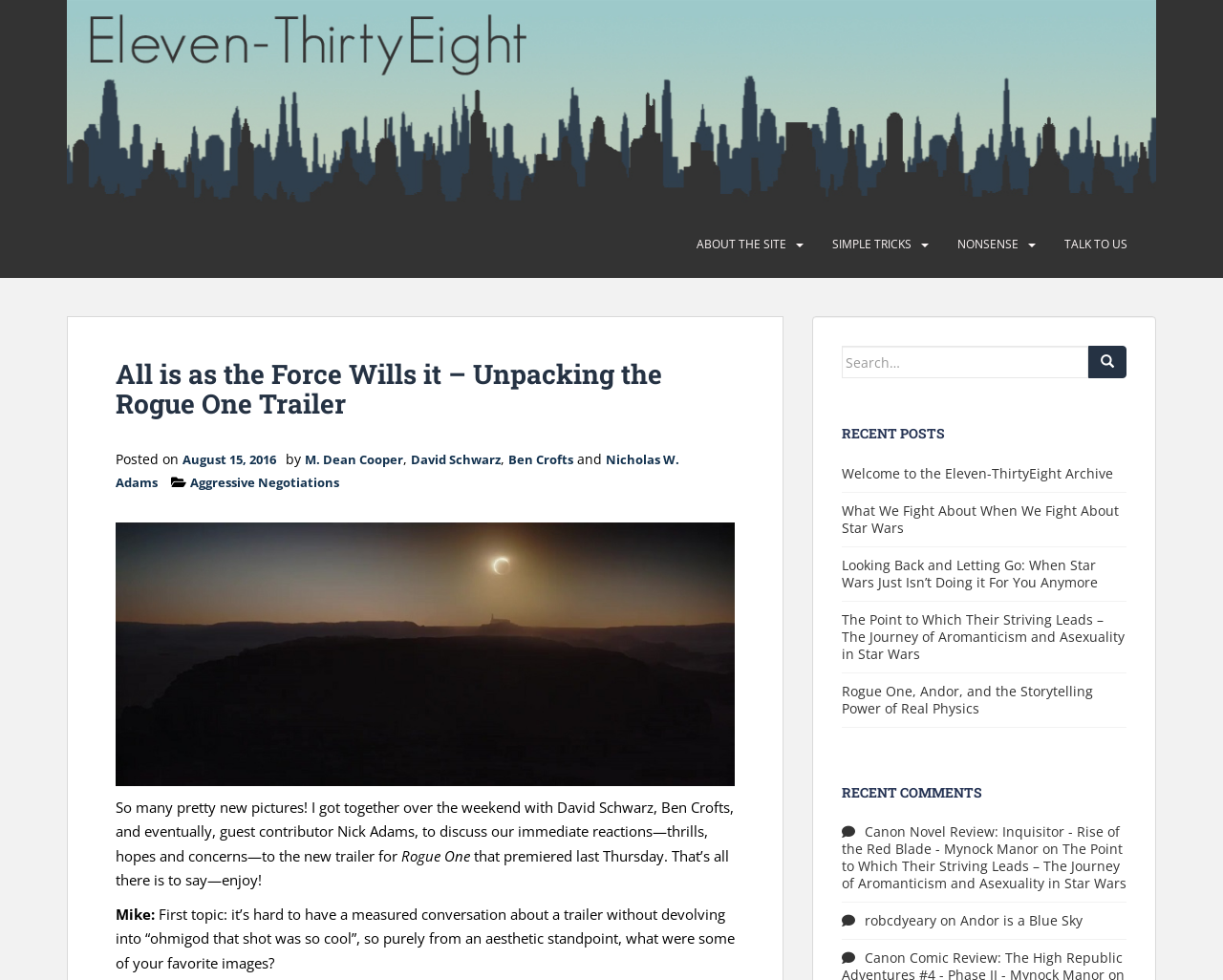Determine the bounding box coordinates for the UI element matching this description: "alt="Eleven-ThirtyEight"".

[0.055, 0.097, 0.945, 0.115]